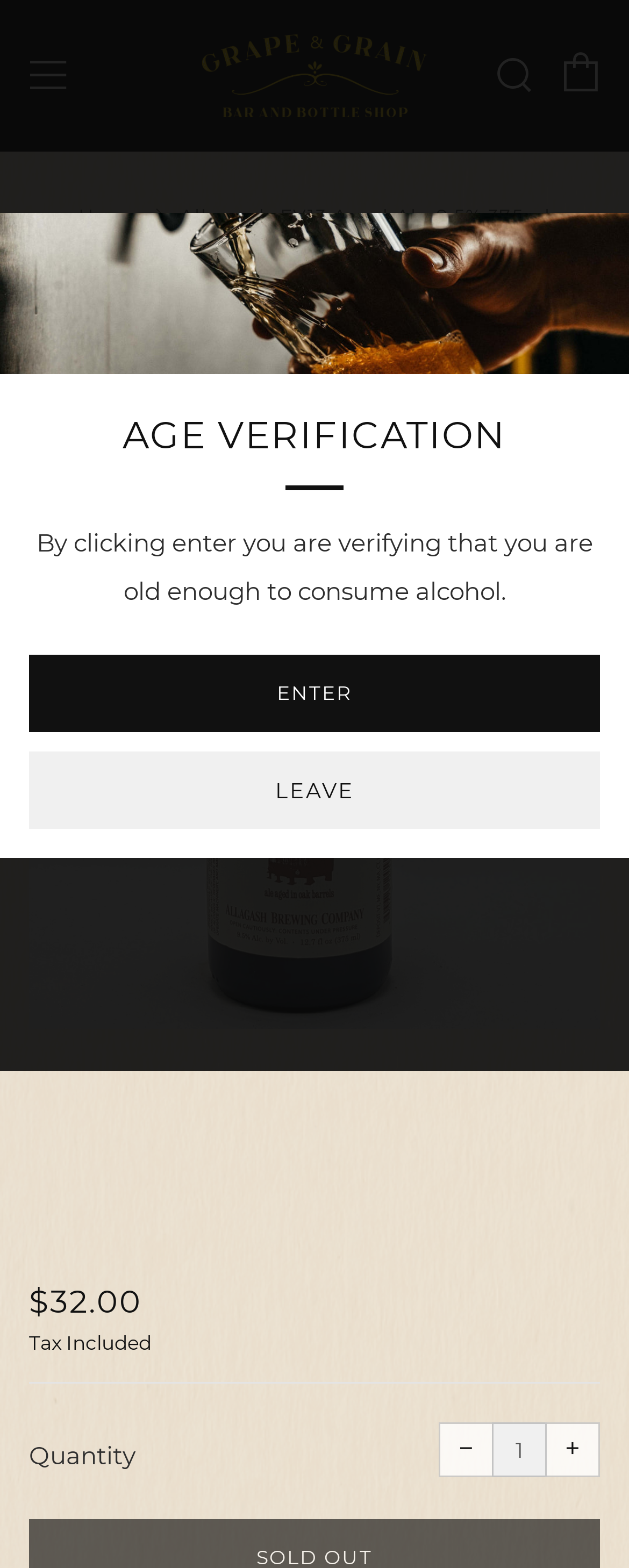Please specify the bounding box coordinates of the element that should be clicked to execute the given instruction: 'Subscribe to the newsletter'. Ensure the coordinates are four float numbers between 0 and 1, expressed as [left, top, right, bottom].

None